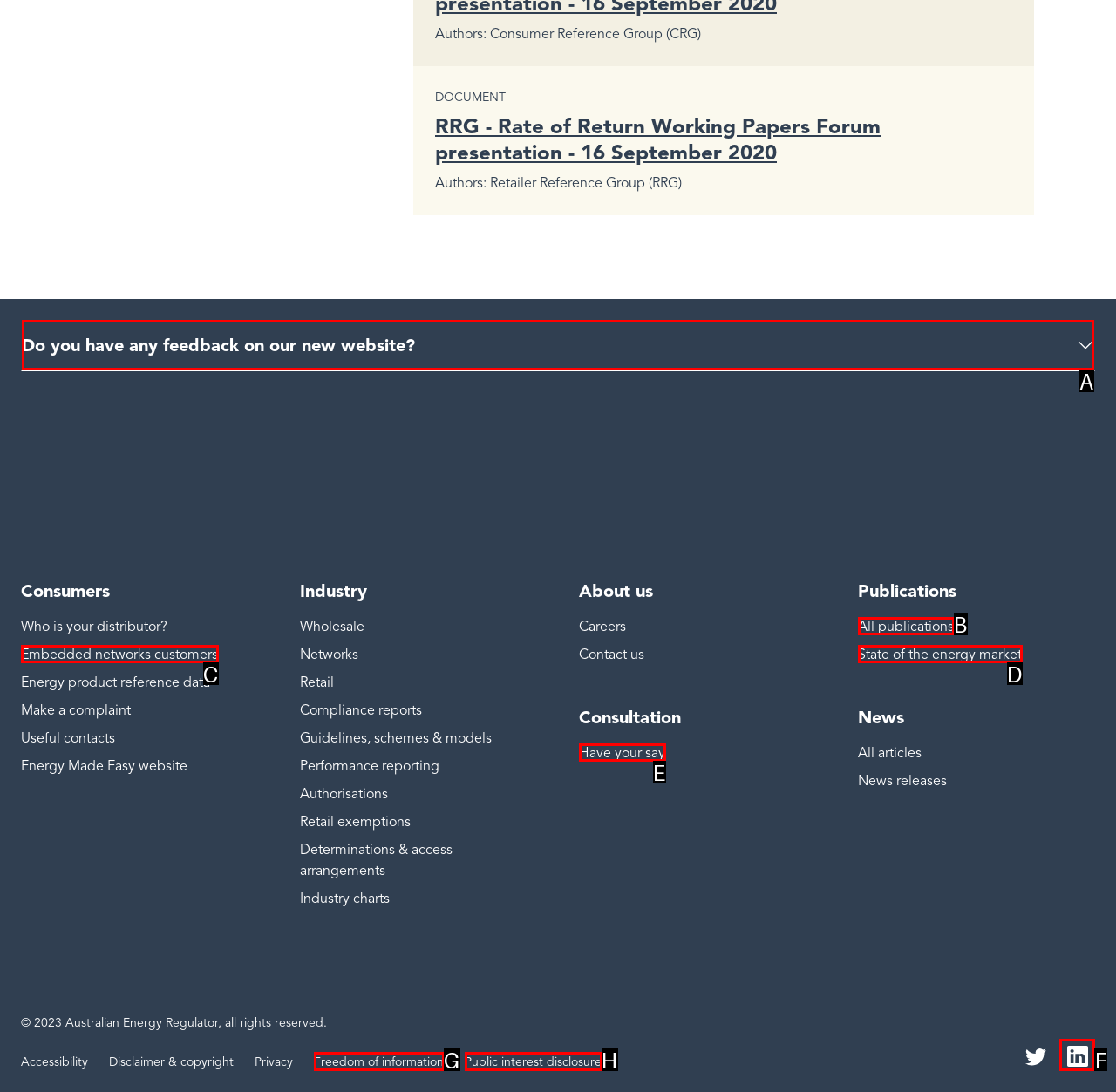Select the proper UI element to click in order to perform the following task: Click on the 'ANNOUNCEMENT OF WINNER AND INTENTION TO HELP TOP ENTRIES IN COMPLETE MY STREET CONTEST' link. Indicate your choice with the letter of the appropriate option.

None